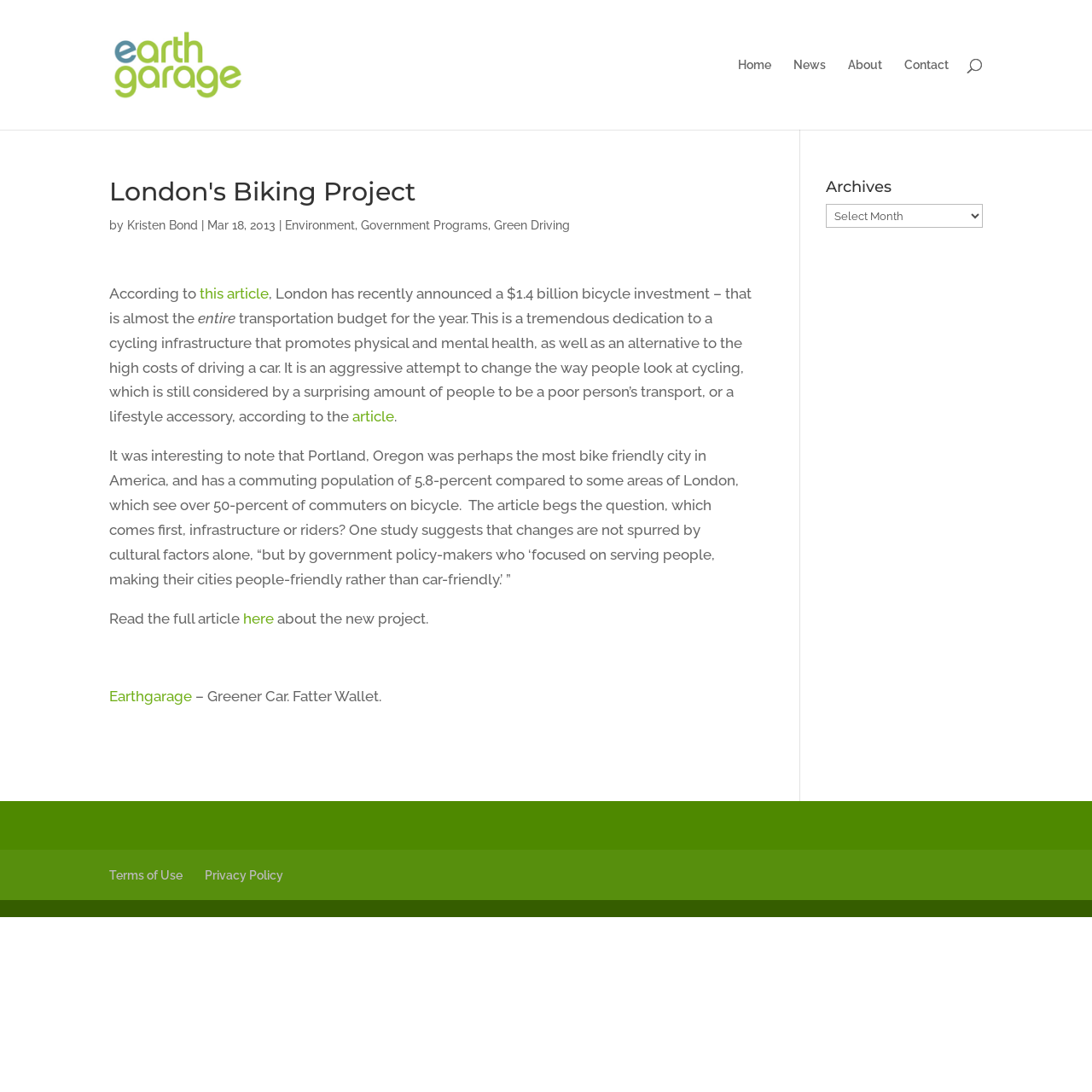What is the principal heading displayed on the webpage?

London's Biking Project